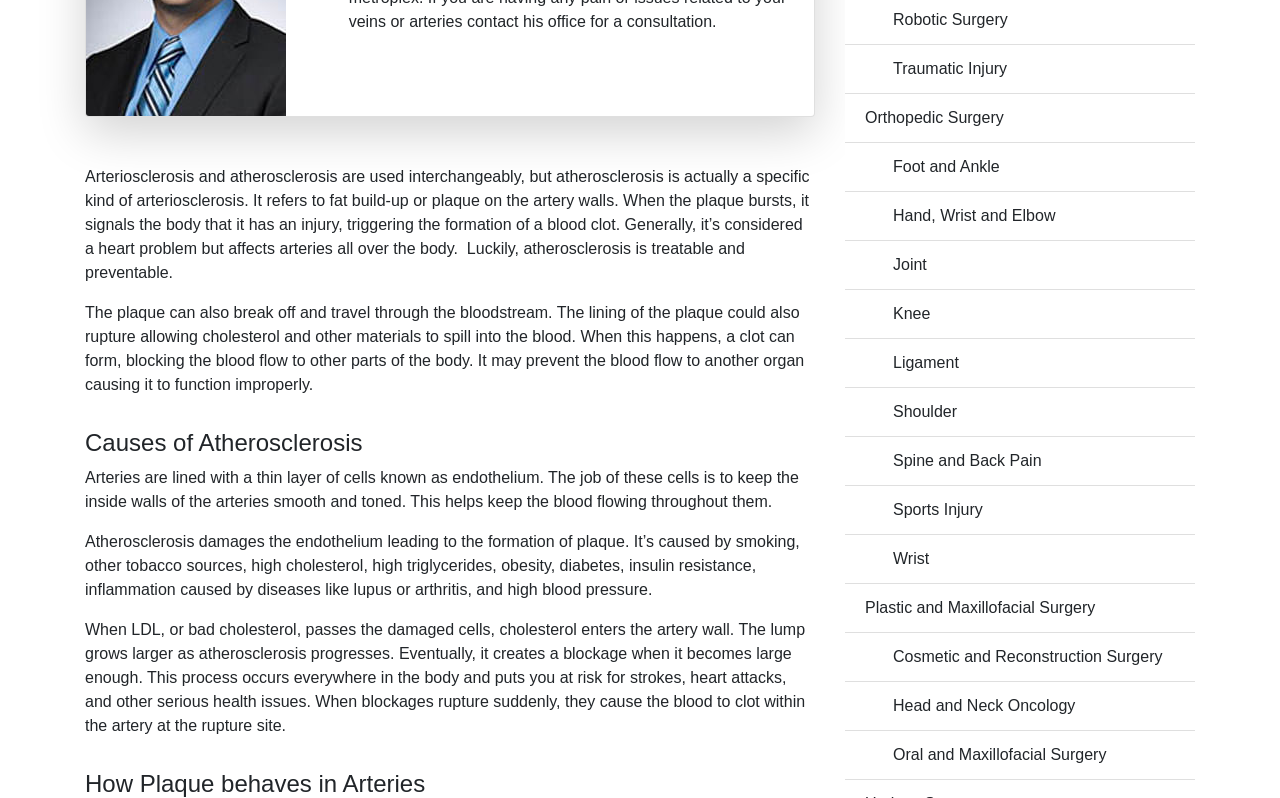Determine the bounding box coordinates for the UI element matching this description: "Foot and Ankle".

[0.66, 0.179, 0.934, 0.241]